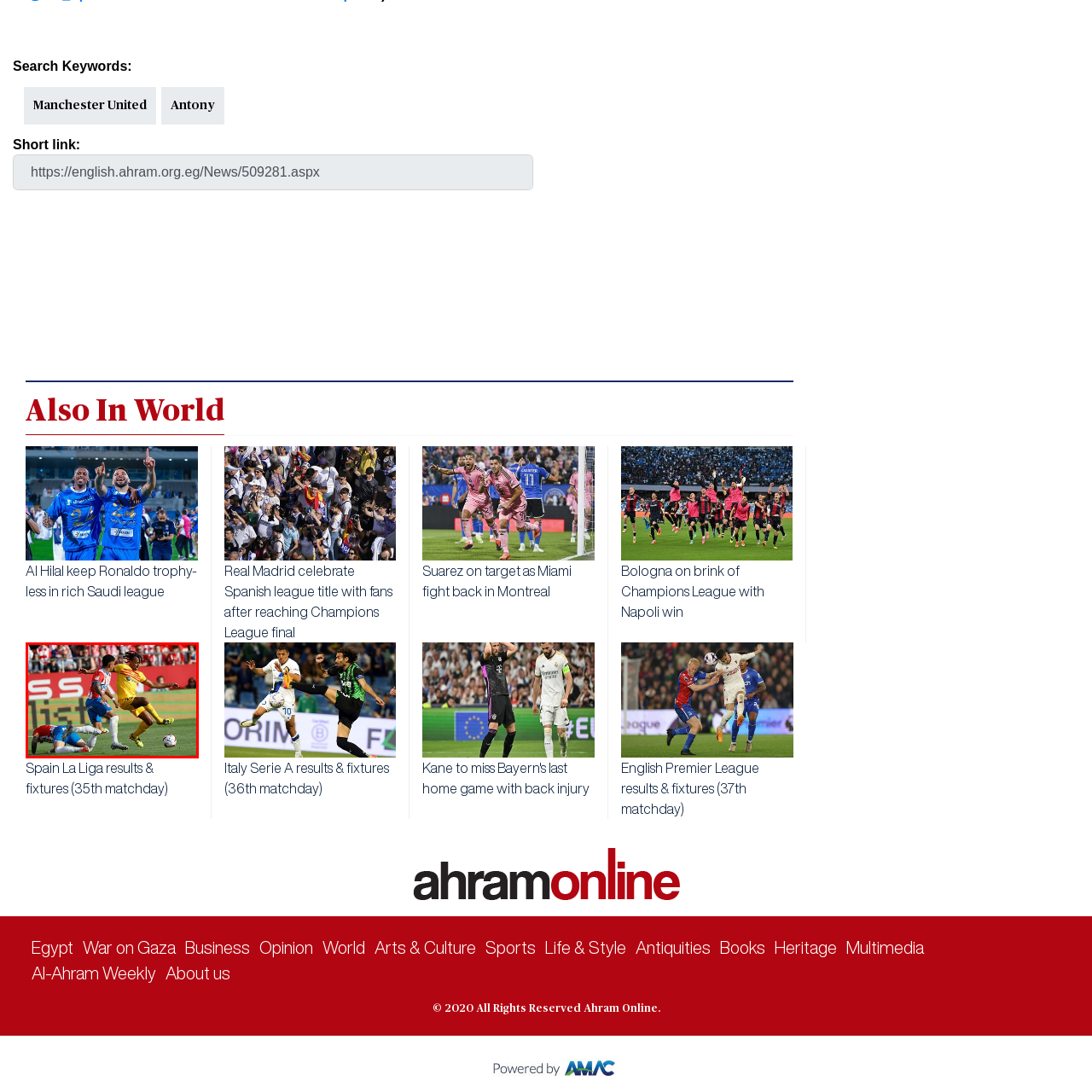Generate a detailed caption for the picture that is marked by the red rectangle.

In this dynamic football scene, a player in a yellow jersey is captured mid-action during a match, skillfully evading an opponent who has fallen to the ground in an attempt to tackle. The player in the red and white striped kit, representing his team, appears to be recovering from the encounter. The backdrop is filled with spectators, suggesting a lively atmosphere typical of a competitive football match. This image showcases the intensity of the game and highlights the athleticism and quick reflexes of the players involved.